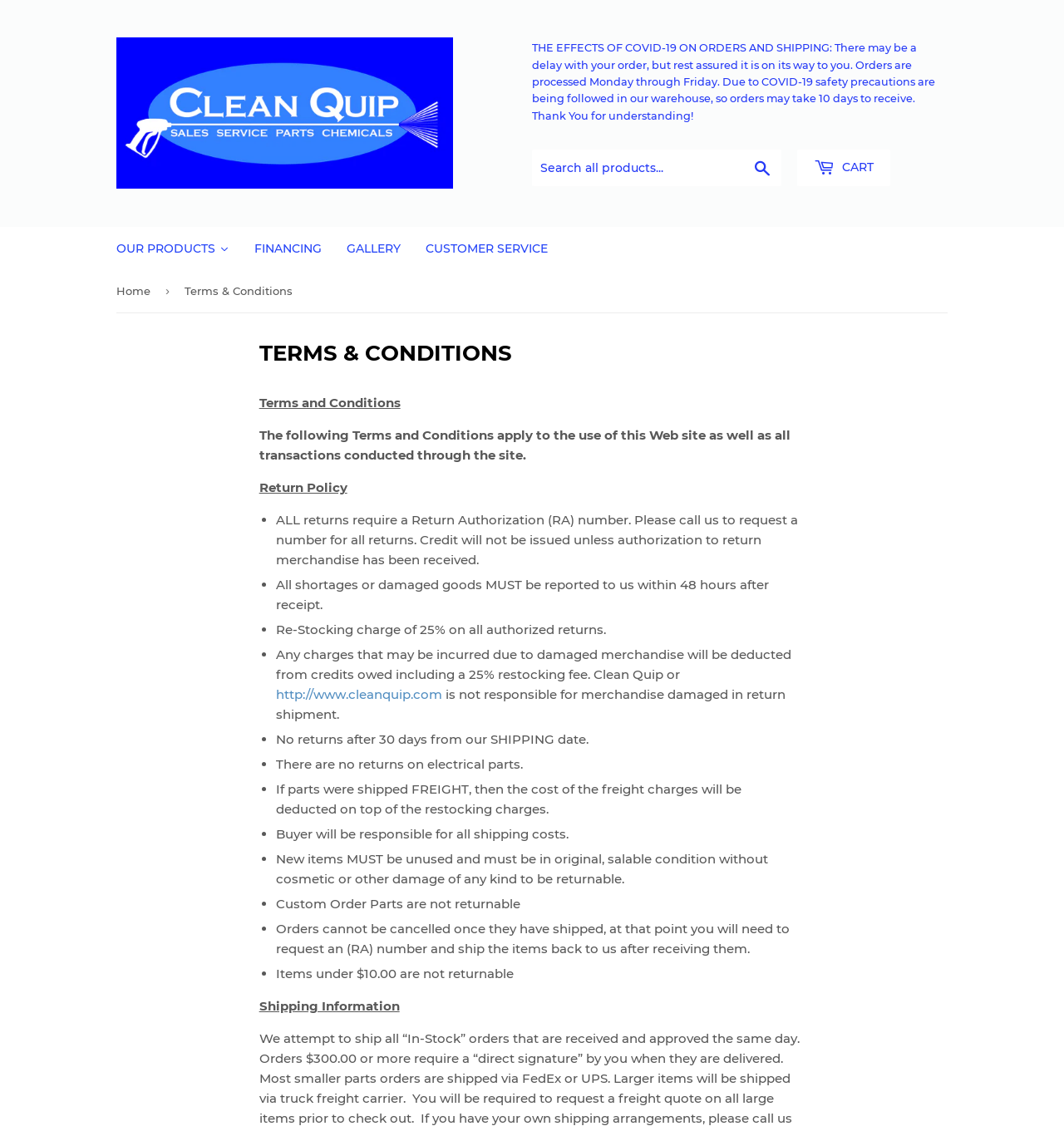What is the name of the website?
Examine the image and give a concise answer in one word or a short phrase.

Clean Quip